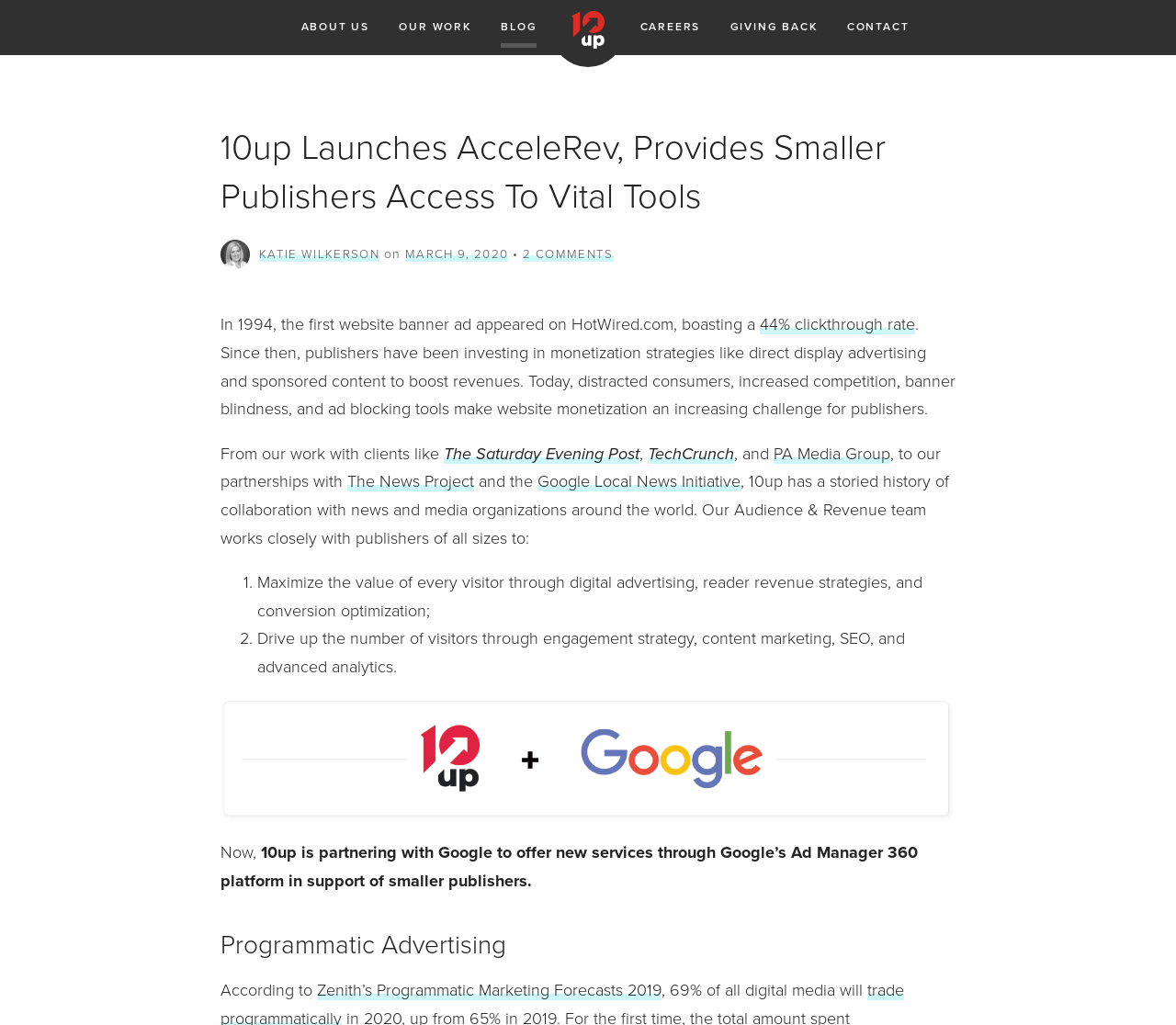From the webpage screenshot, predict the bounding box coordinates (top-left x, top-left y, bottom-right x, bottom-right y) for the UI element described here: PRODUCT INFORMATION

None